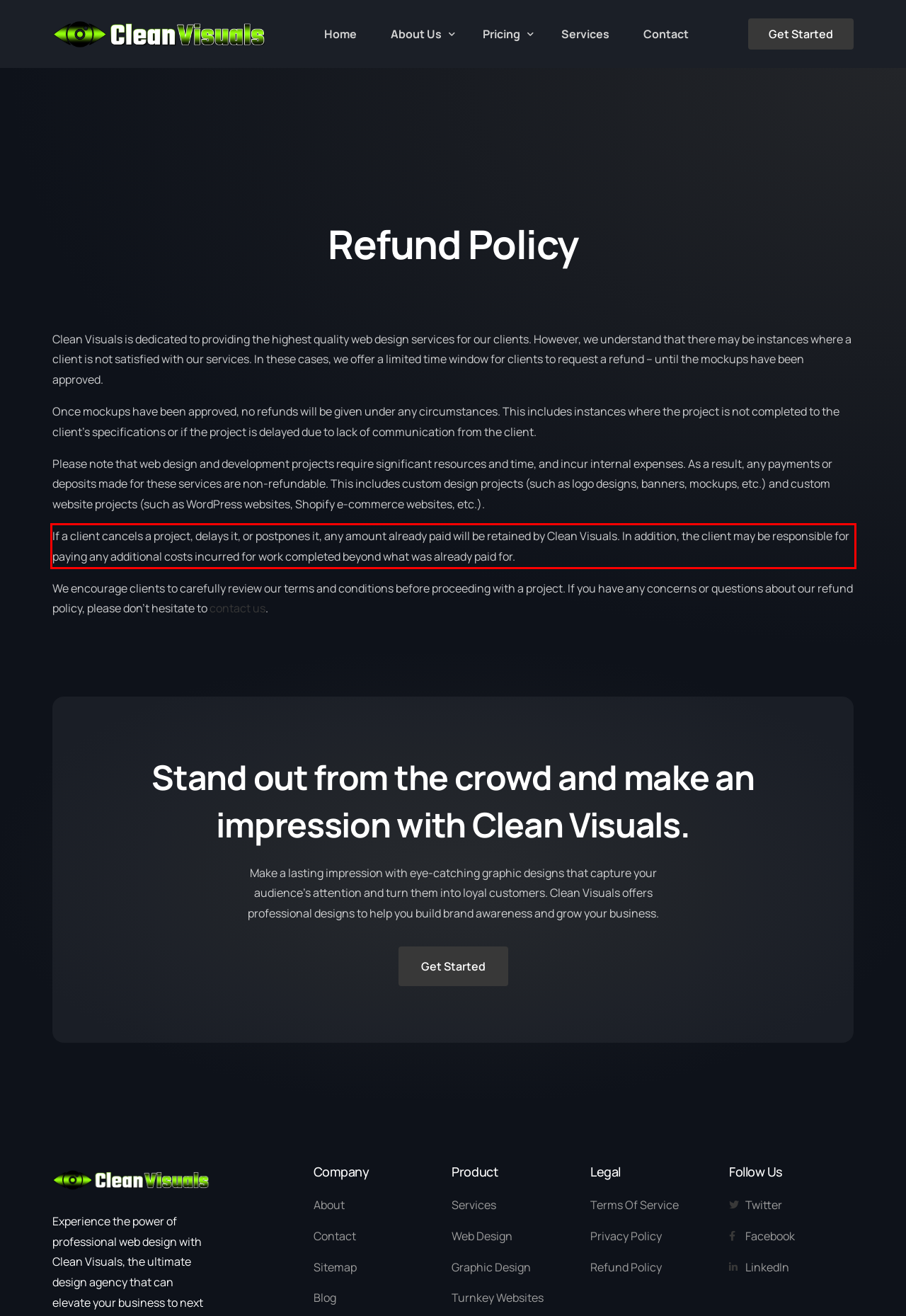View the screenshot of the webpage and identify the UI element surrounded by a red bounding box. Extract the text contained within this red bounding box.

If a client cancels a project, delays it, or postpones it, any amount already paid will be retained by Clean Visuals. In addition, the client may be responsible for paying any additional costs incurred for work completed beyond what was already paid for.